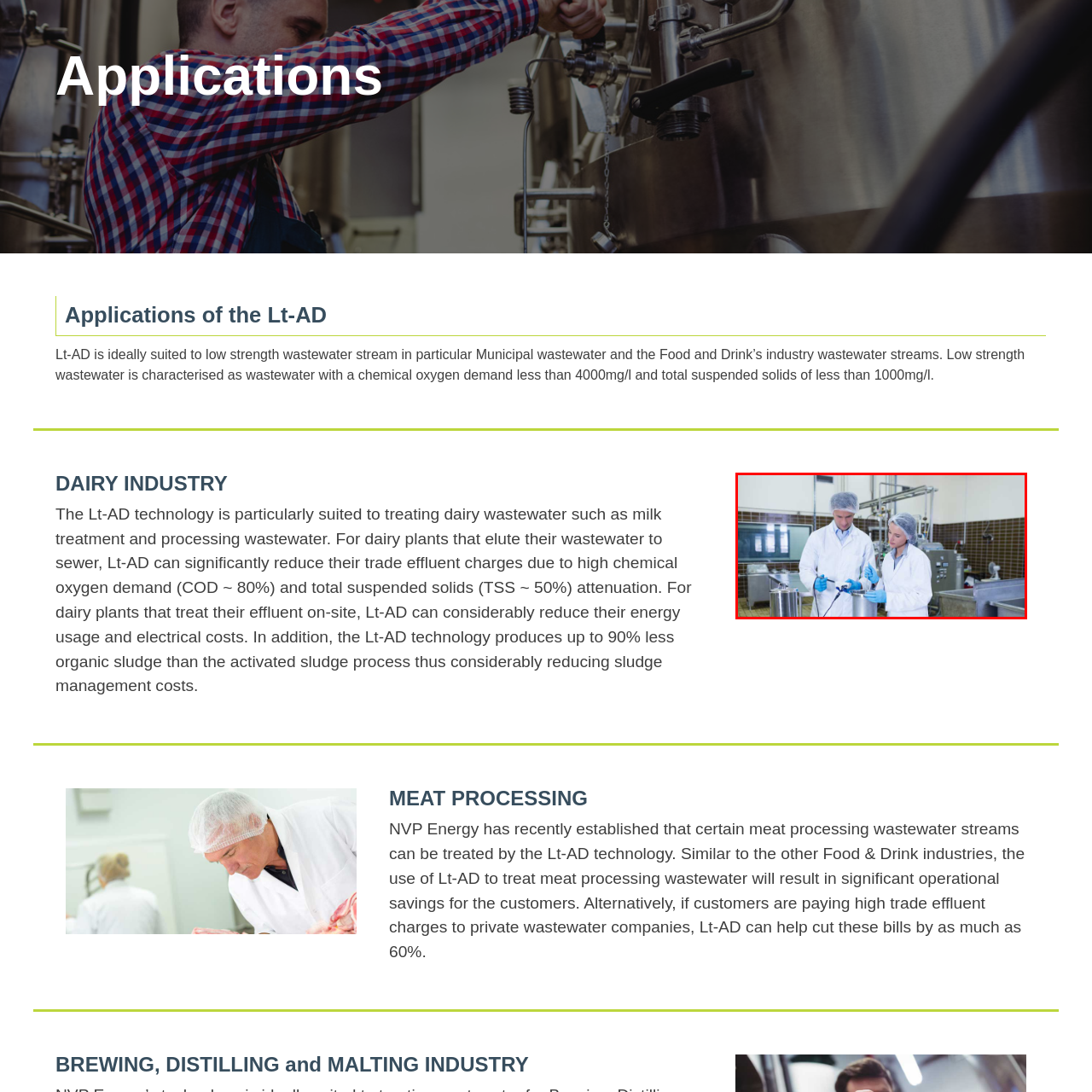Please look at the highlighted area within the red border and provide the answer to this question using just one word or phrase: 
What is the benefit of Lt-AD technology?

Operational savings